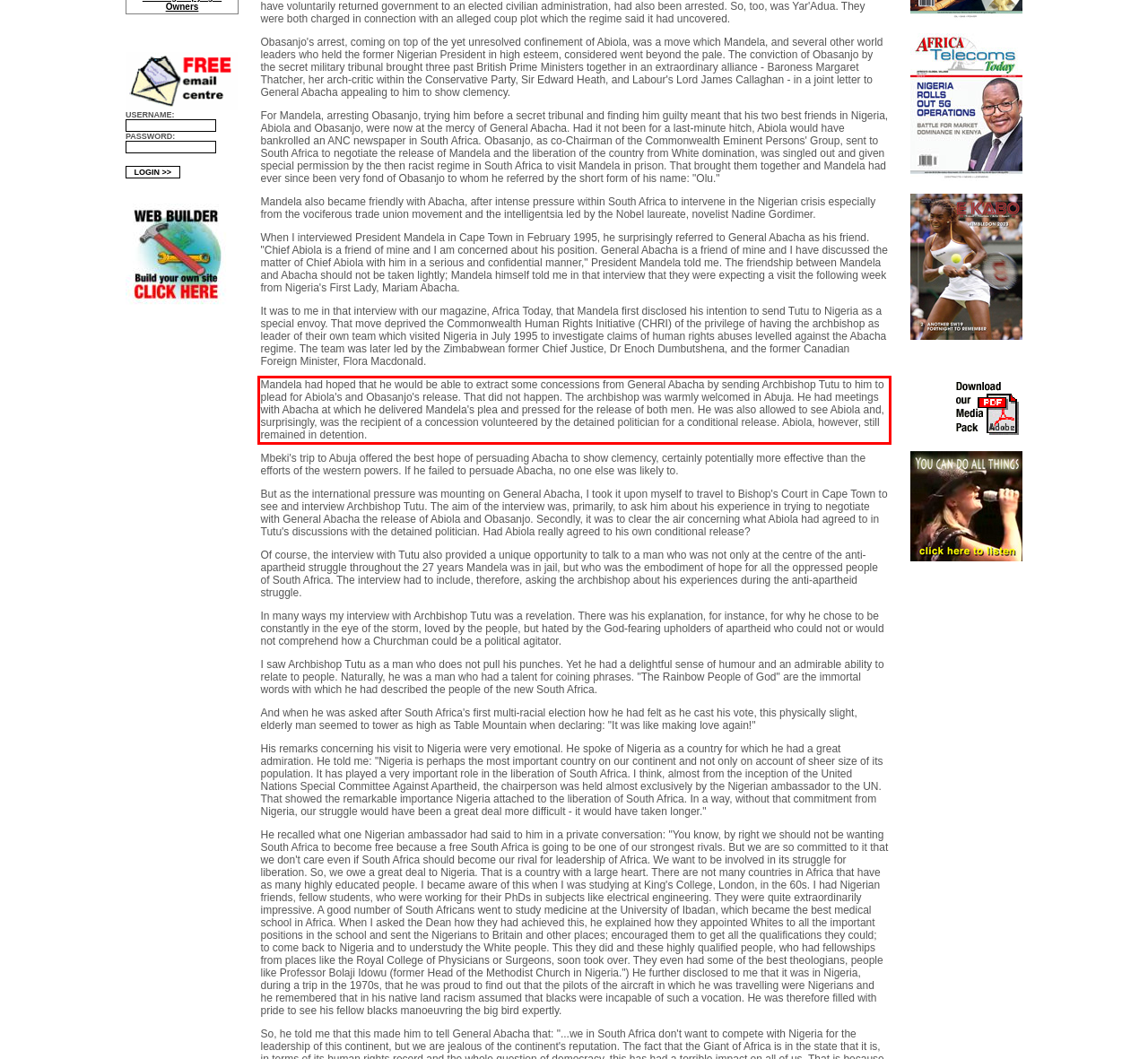You are provided with a screenshot of a webpage that includes a red bounding box. Extract and generate the text content found within the red bounding box.

Mandela had hoped that he would be able to extract some concessions from General Abacha by sending Archbishop Tutu to him to plead for Abiola's and Obasanjo's release. That did not happen. The archbishop was warmly welcomed in Abuja. He had meetings with Abacha at which he delivered Mandela's plea and pressed for the release of both men. He was also allowed to see Abiola and, surprisingly, was the recipient of a concession volunteered by the detained politician for a conditional release. Abiola, however, still remained in detention.